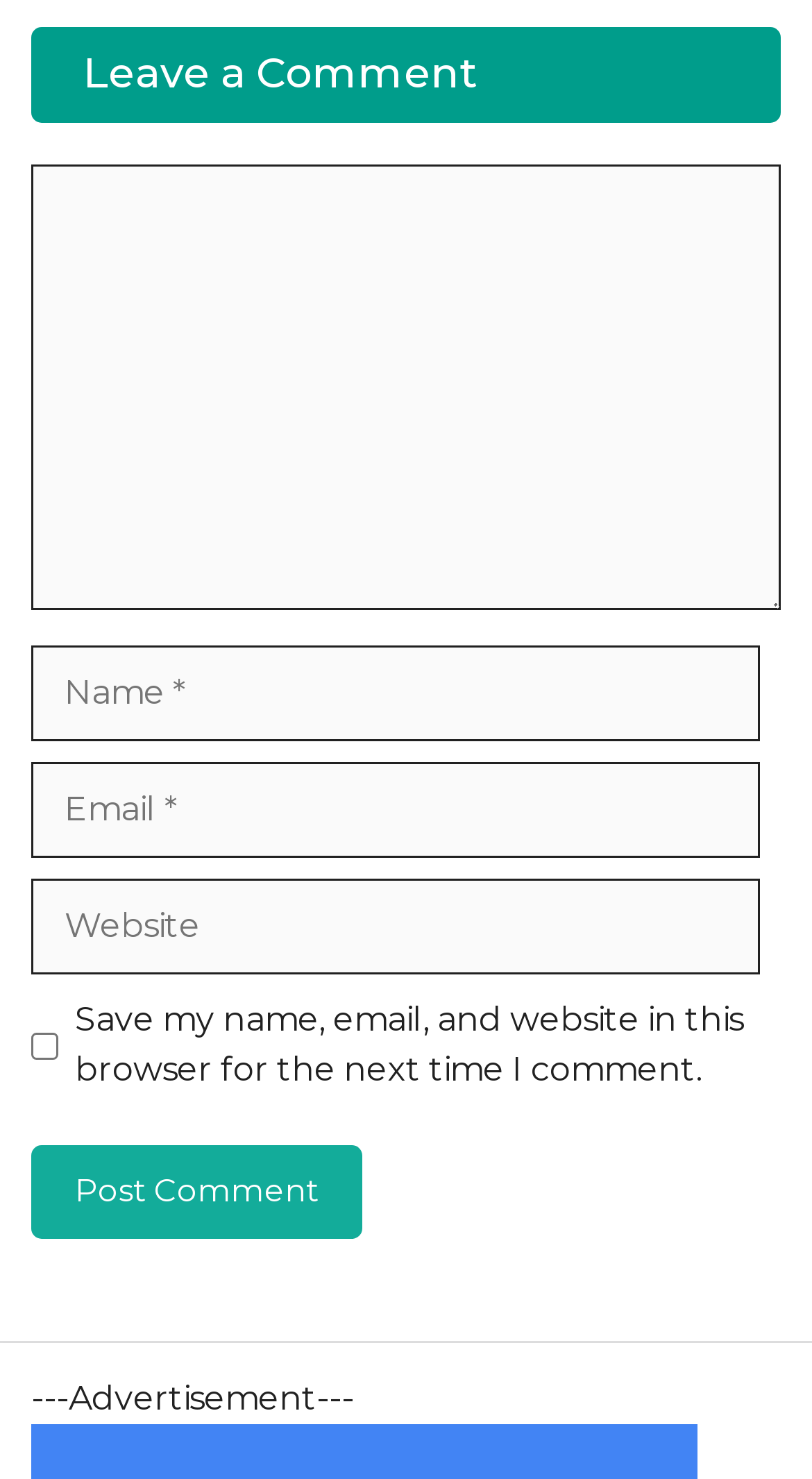Find and provide the bounding box coordinates for the UI element described here: "parent_node: Comment name="author" placeholder="Name *"". The coordinates should be given as four float numbers between 0 and 1: [left, top, right, bottom].

[0.038, 0.437, 0.936, 0.502]